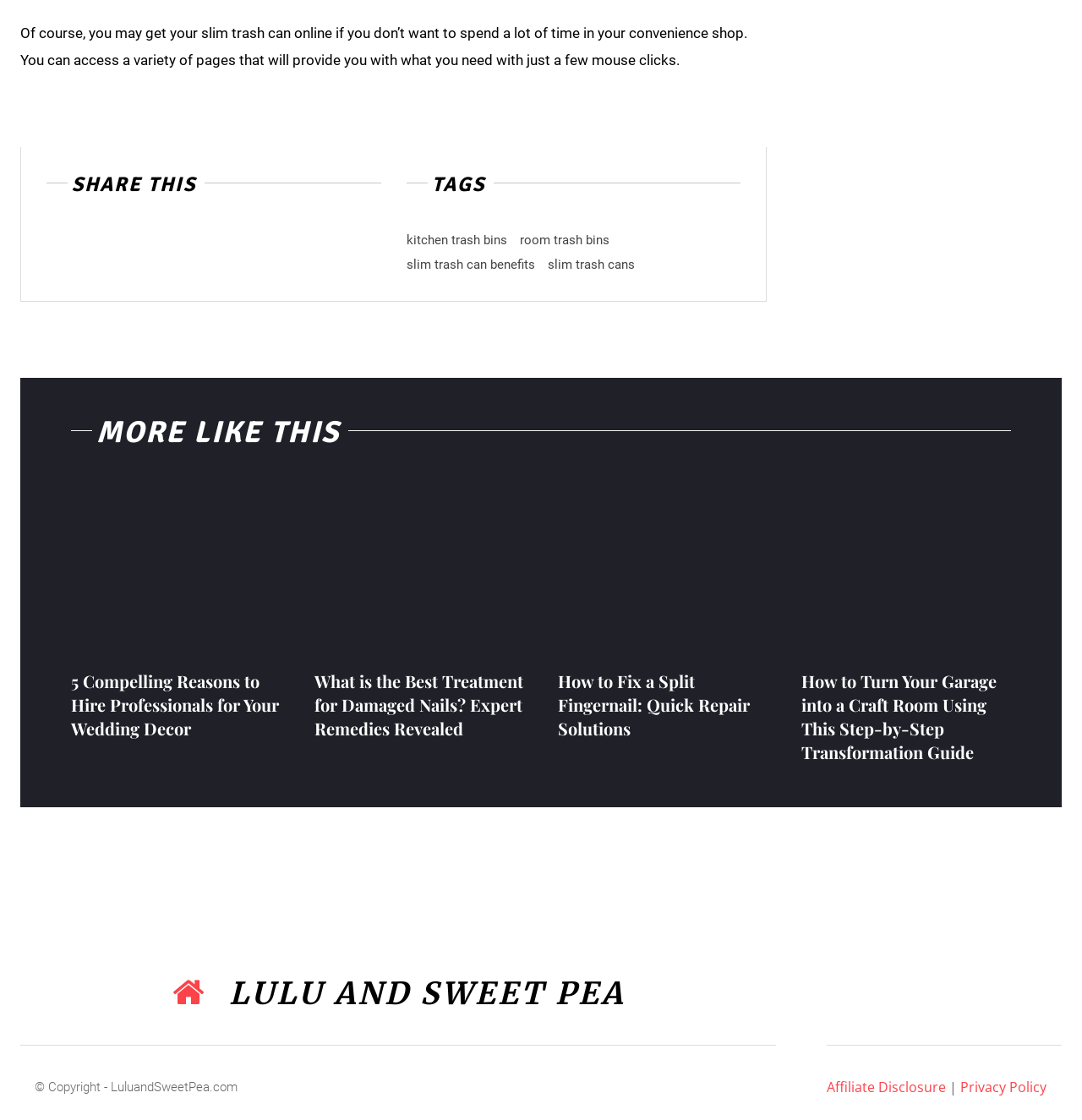Please specify the coordinates of the bounding box for the element that should be clicked to carry out this instruction: "Click the MORE LIKE THIS heading". The coordinates must be four float numbers between 0 and 1, formatted as [left, top, right, bottom].

[0.066, 0.375, 0.934, 0.4]